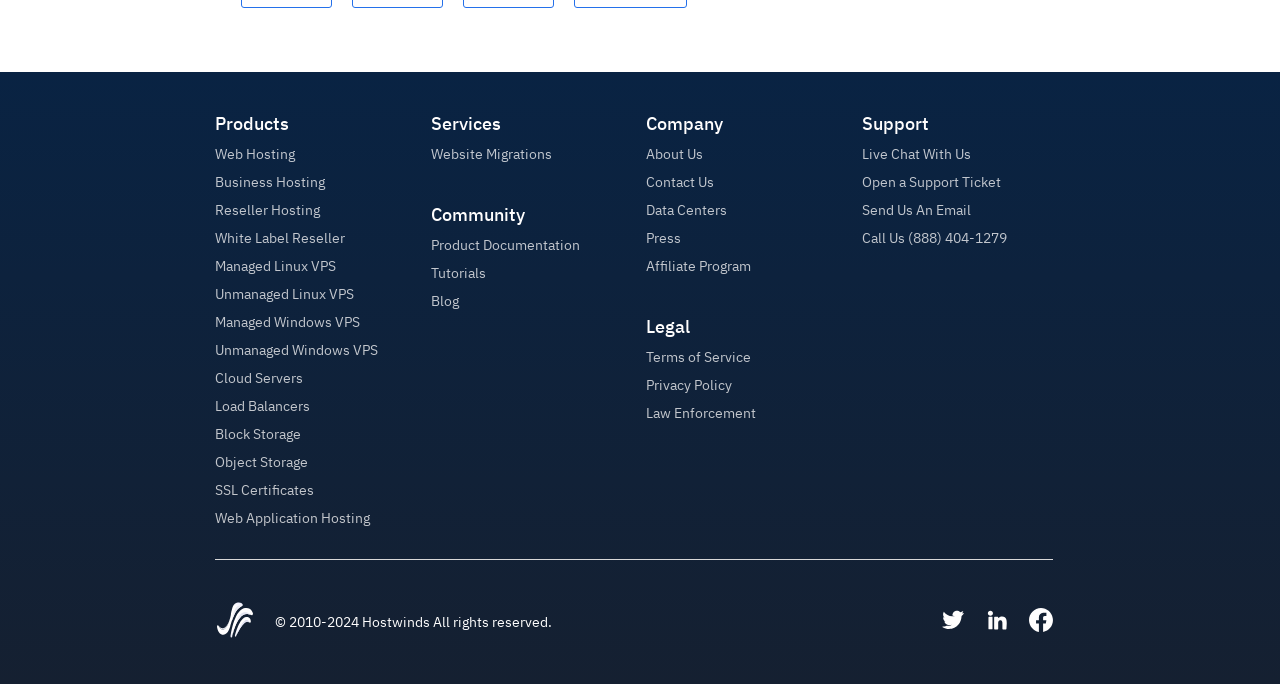How many types of VPS hosting are offered?
Use the image to answer the question with a single word or phrase.

4